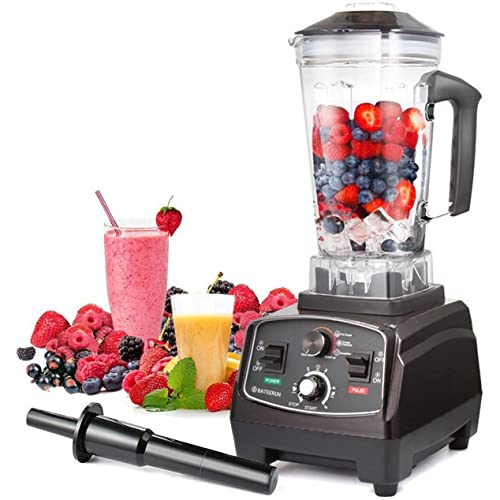What is the power of the blender's motor?
Can you provide a detailed and comprehensive answer to the question?

The power of the blender's motor can be found in the caption, which mentions that the blender is equipped with a 'robust 2200W motor'.